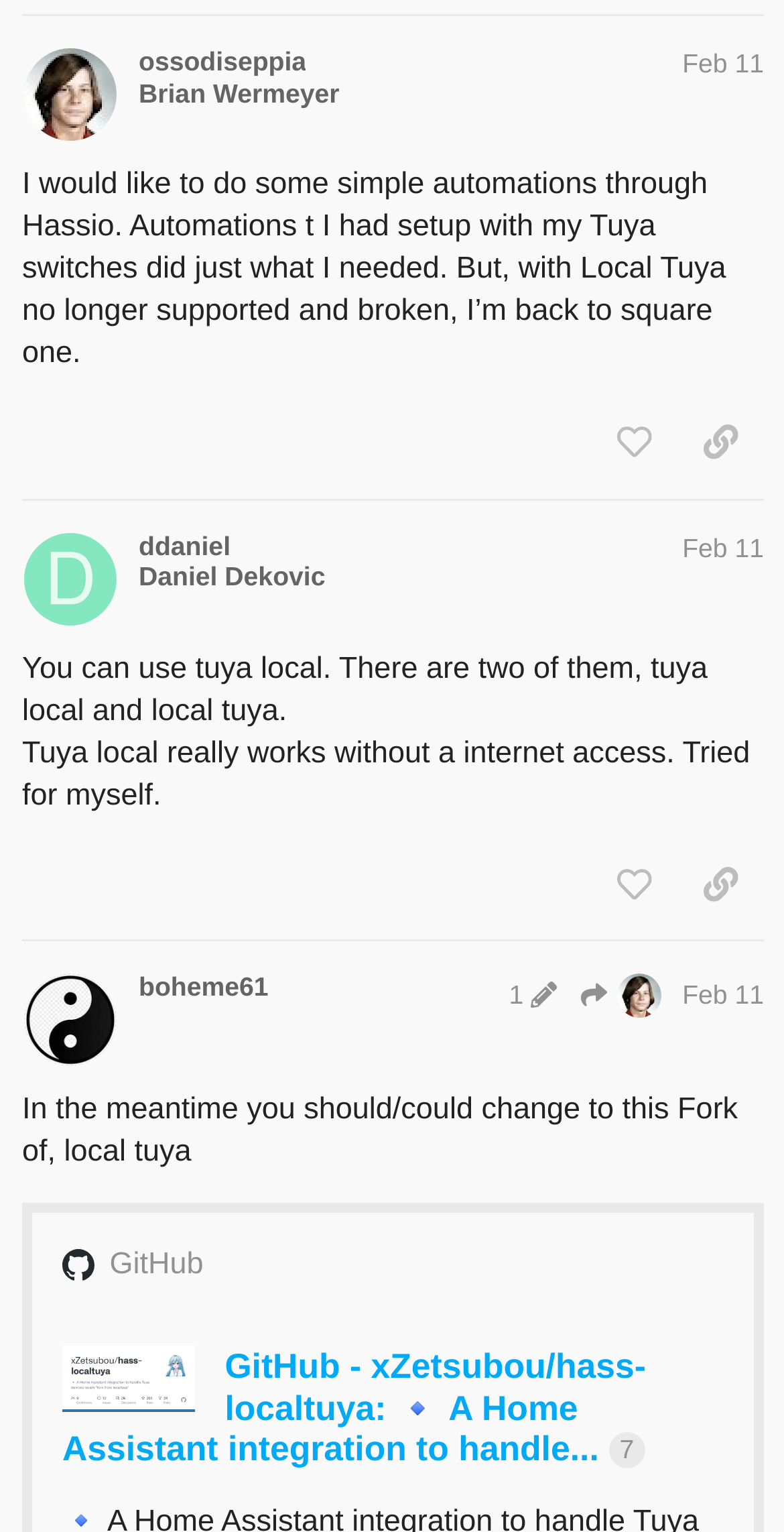What is the topic of the conversation?
Please provide a comprehensive answer to the question based on the webpage screenshot.

By reading the StaticText elements, I found that the conversation is about Hassio and Tuya switches. The first post mentions setting up automations with Tuya switches, and the second post mentions using Tuya local. This suggests that the topic of the conversation is related to Hassio and Tuya switches.